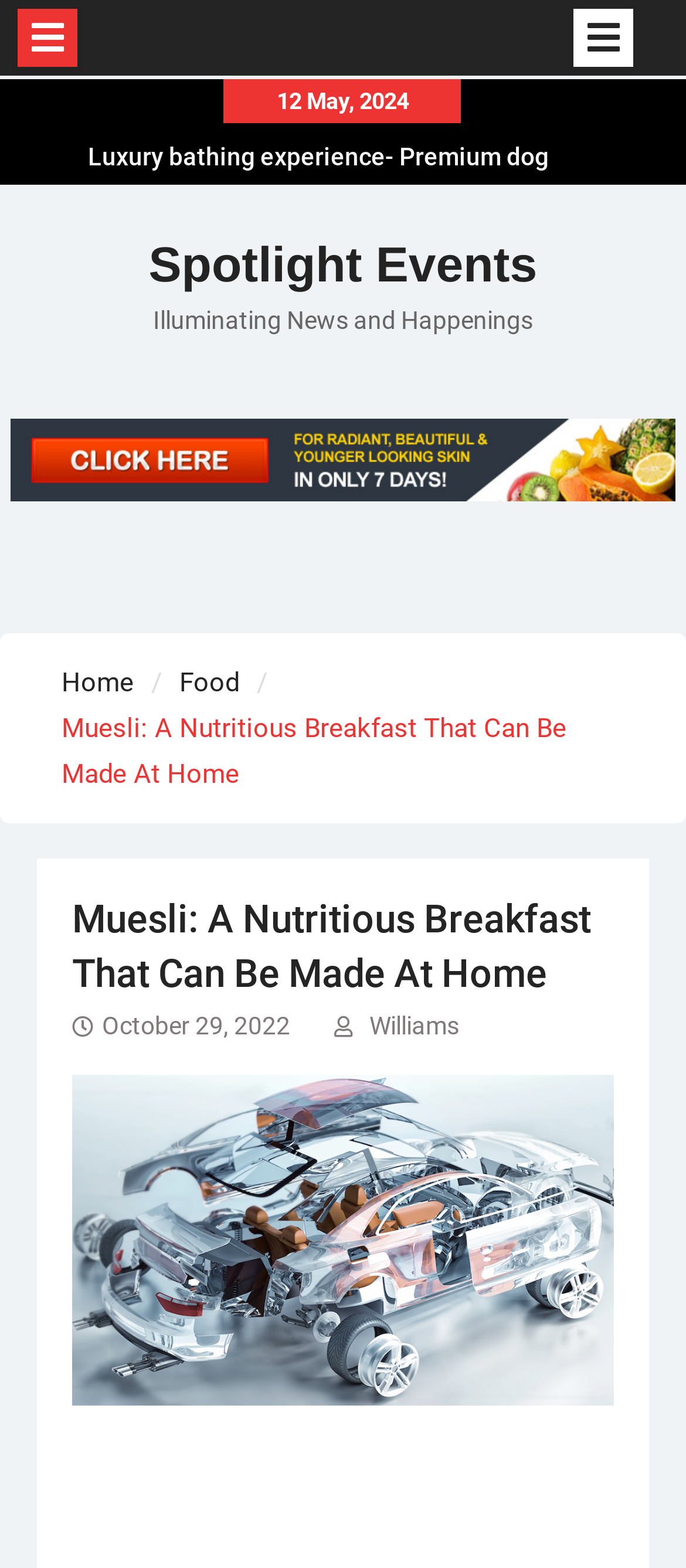Using the provided description Spotlight Events, find the bounding box coordinates for the UI element. Provide the coordinates in (top-left x, top-left y, bottom-right x, bottom-right y) format, ensuring all values are between 0 and 1.

[0.217, 0.151, 0.783, 0.186]